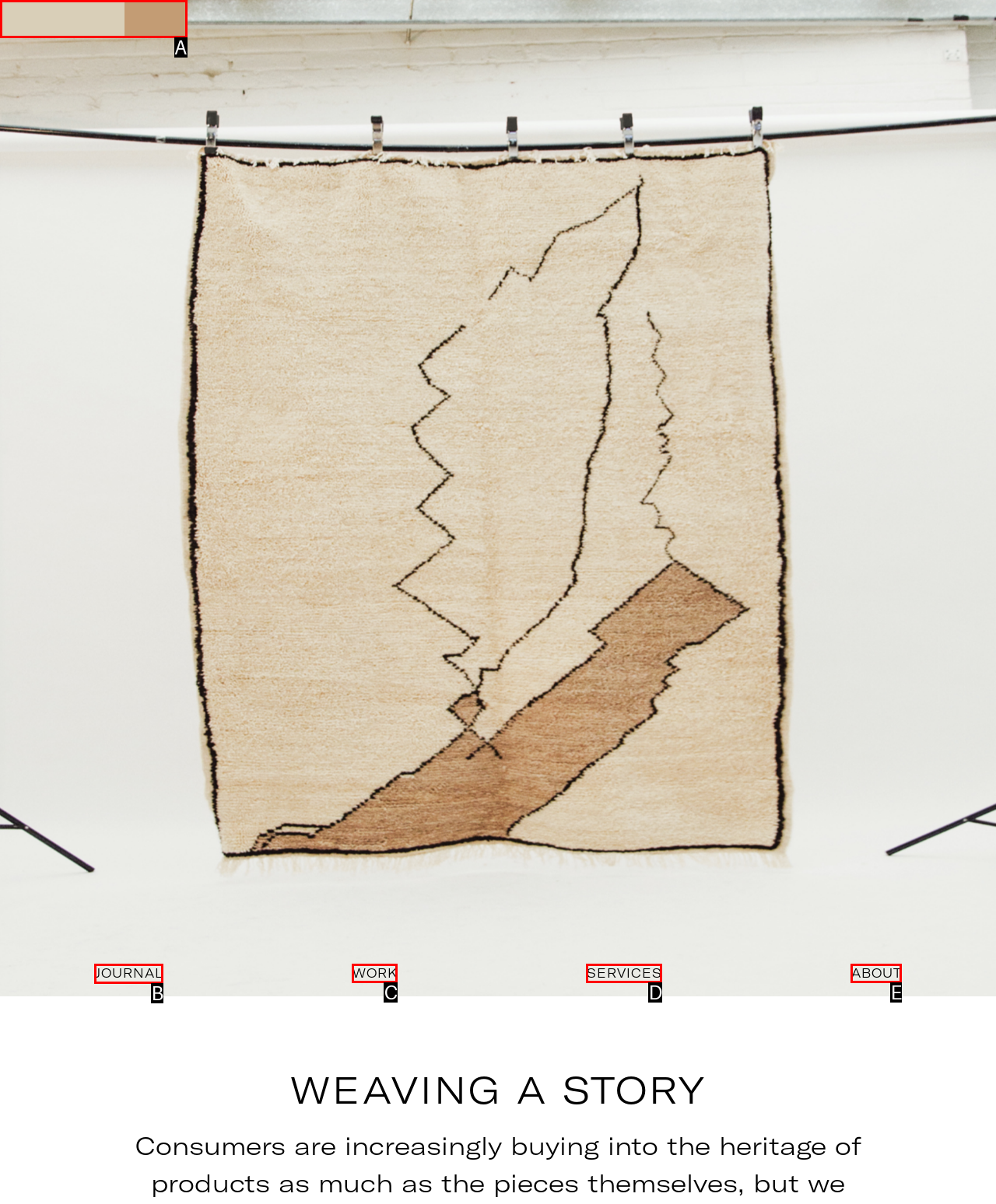Based on the element description: About, choose the best matching option. Provide the letter of the option directly.

E